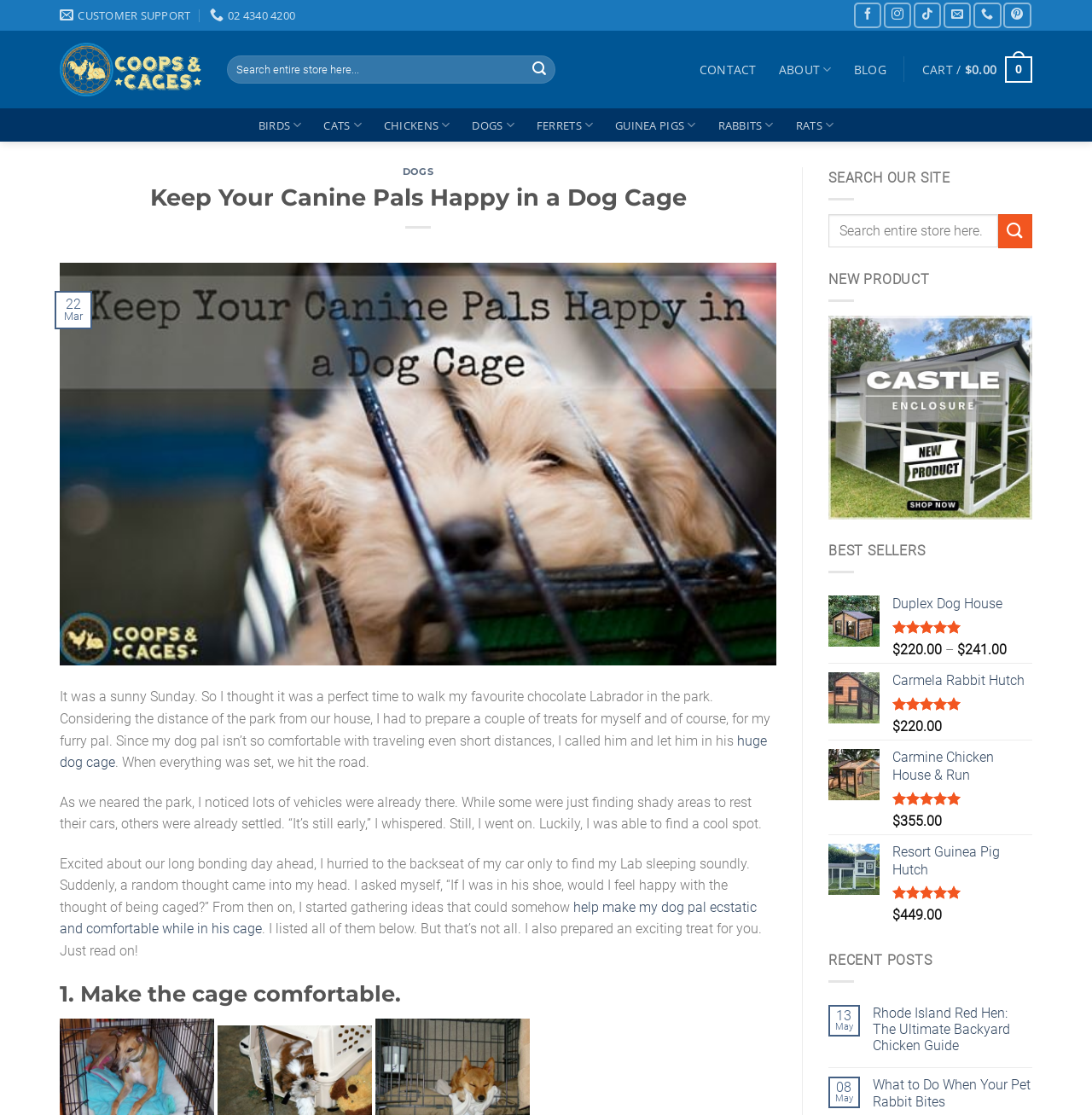Elaborate on the webpage's design and content in a detailed caption.

This webpage is about keeping dogs happy in a dog cage. At the top, there are several links to social media platforms, customer support, and a search bar. Below that, there is a navigation menu with links to different categories such as "CONTACT", "ABOUT", "BLOG", and "CART". 

The main content of the page is an article about making dogs comfortable in their cages. The article starts with a personal anecdote about taking a Labrador for a walk and then transitions into discussing ways to make a dog cage comfortable for the dog. The article is divided into sections, each with a heading and a brief description. There are also several links to related articles and images of dog cages throughout the article.

On the right side of the page, there are several sections, including a search bar, a "NEW PRODUCT" section, a "BEST SELLERS" section, and a "RECENT POSTS" section. The "BEST SELLERS" section displays several products with images, prices, and ratings. The "RECENT POSTS" section displays a list of recent articles with dates.

Overall, the webpage is focused on providing information and products related to dog care and comfort, with a specific emphasis on dog cages.